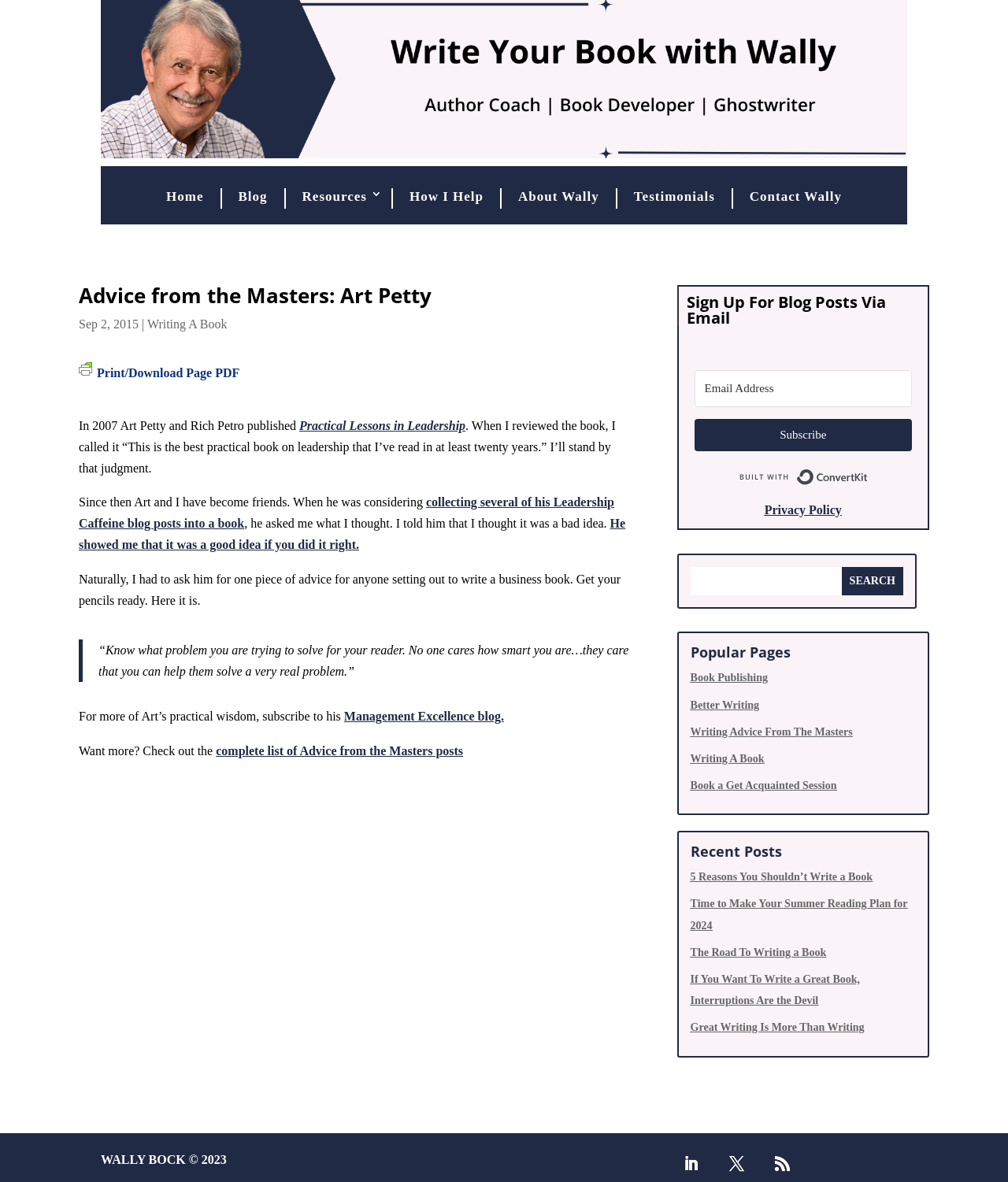Determine the bounding box coordinates of the UI element described by: "Book a Get Acquainted Session".

[0.685, 0.66, 0.83, 0.67]